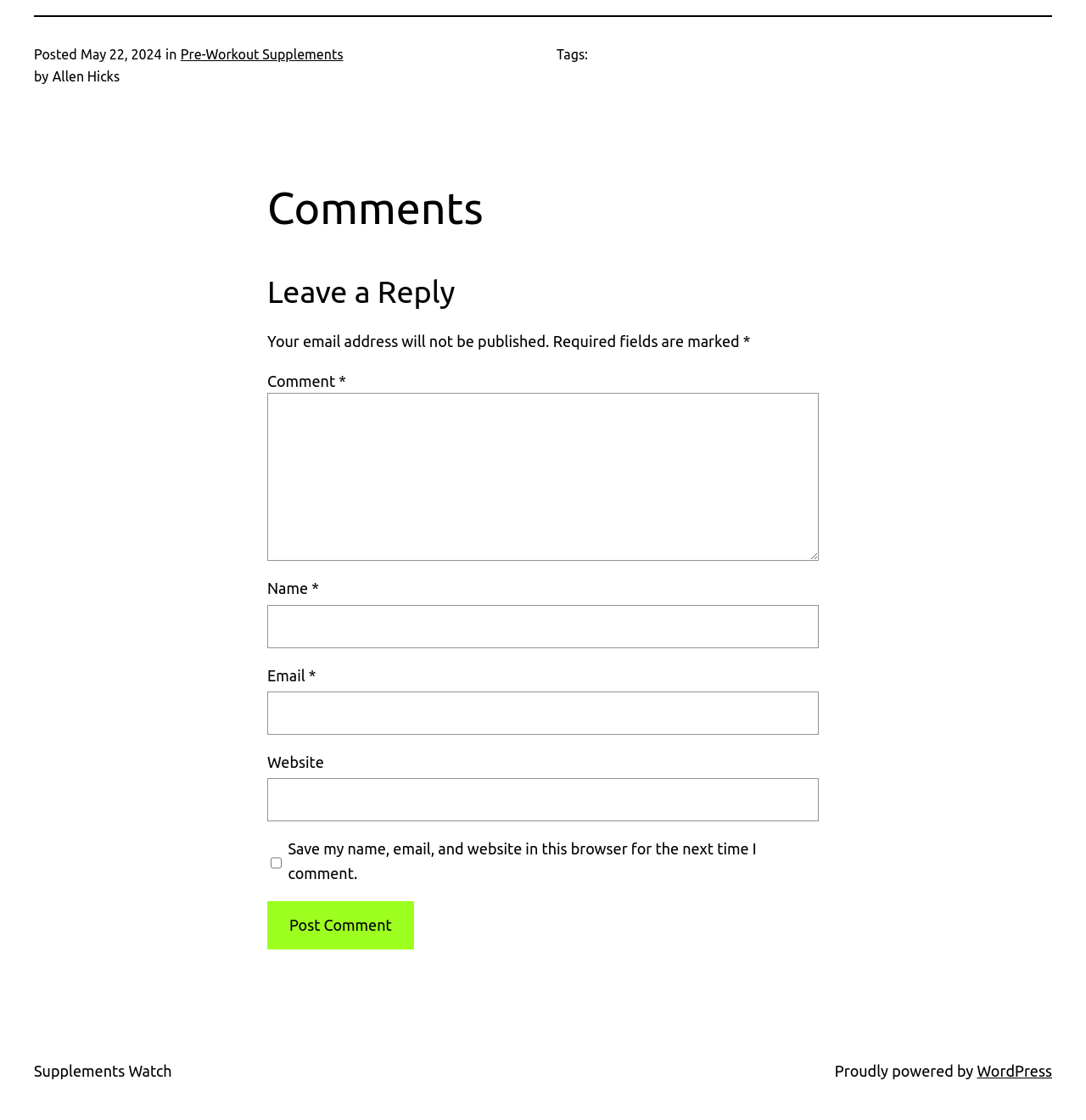What is required to leave a comment?
By examining the image, provide a one-word or phrase answer.

Name, Email, and Comment